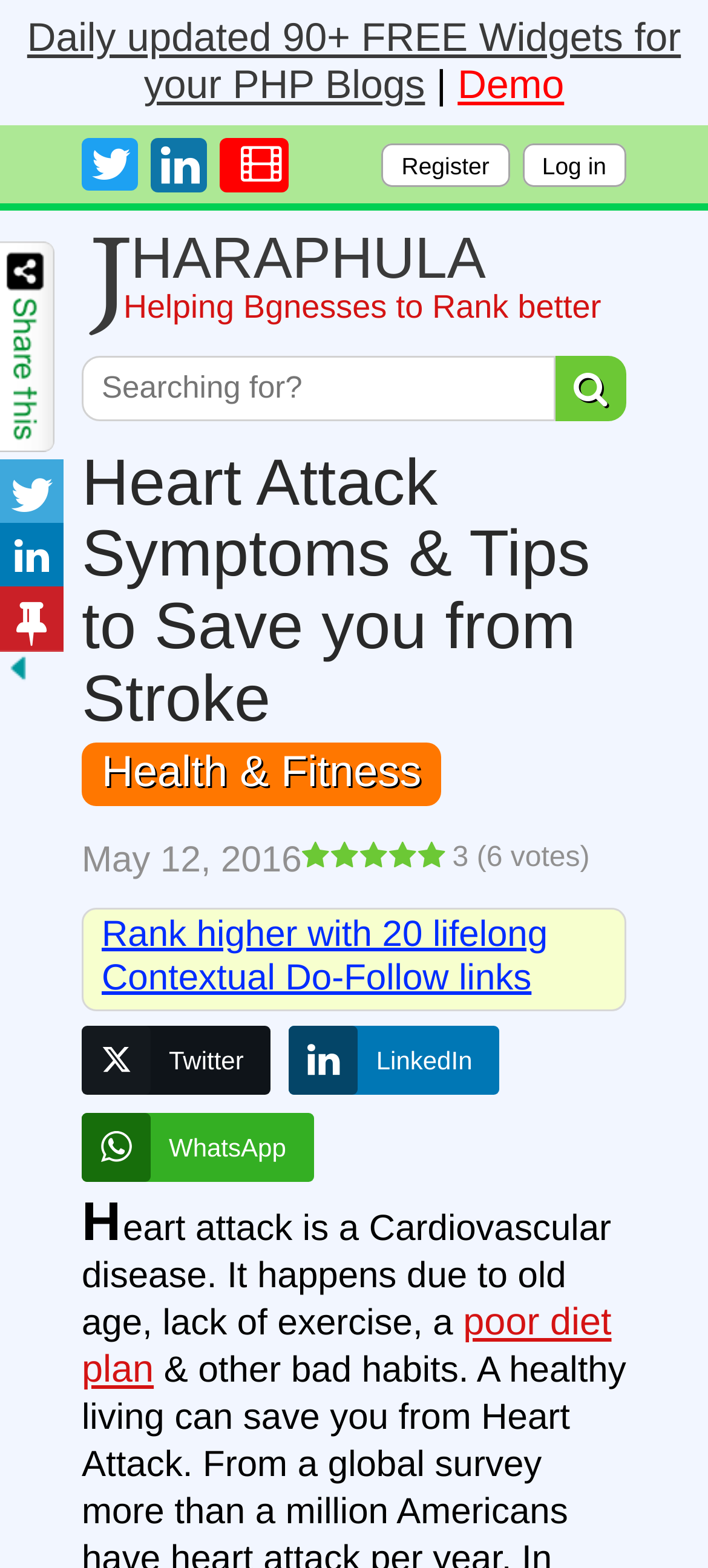Please specify the bounding box coordinates of the clickable region to carry out the following instruction: "Log in to your account". The coordinates should be four float numbers between 0 and 1, in the format [left, top, right, bottom].

[0.737, 0.091, 0.885, 0.119]